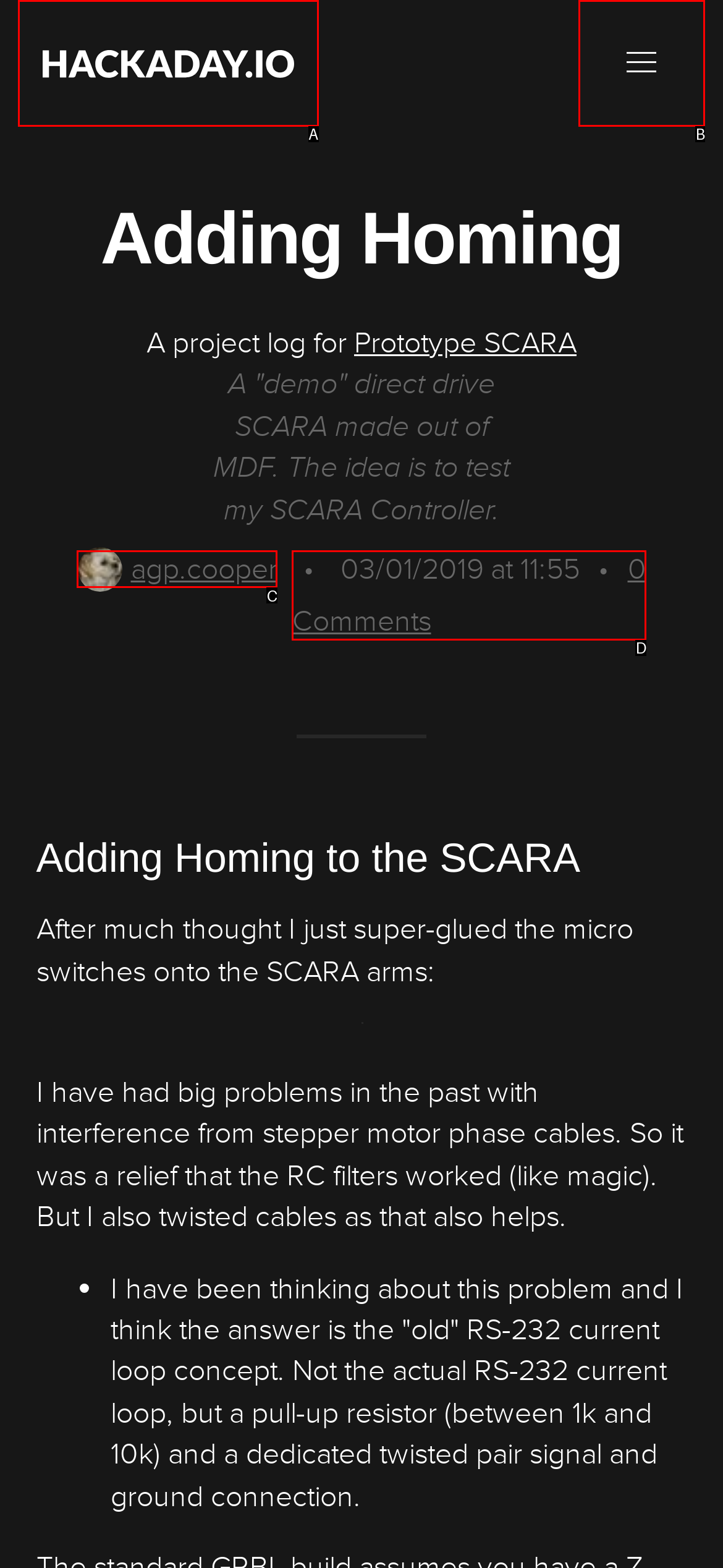Find the HTML element that suits the description: aria-label="menu"
Indicate your answer with the letter of the matching option from the choices provided.

B